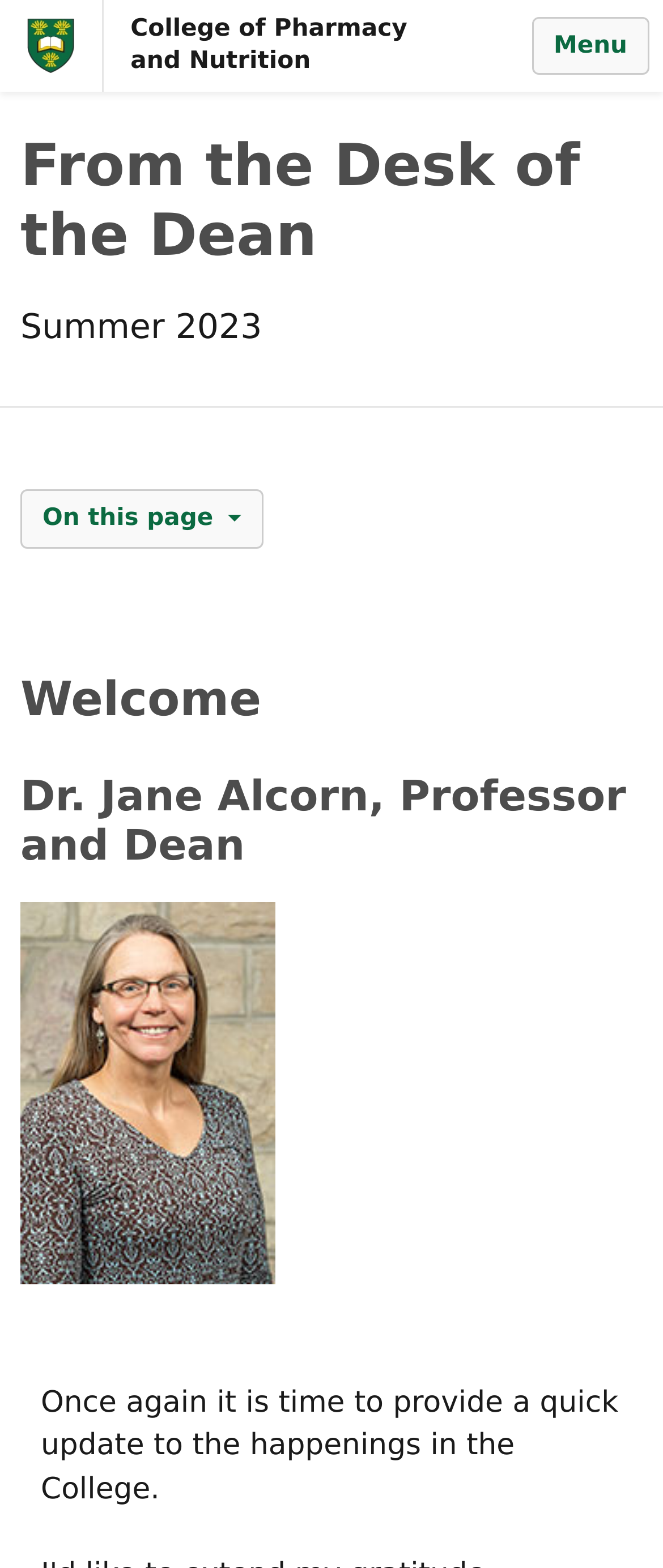Please identify and generate the text content of the webpage's main heading.

From the Desk of the Dean